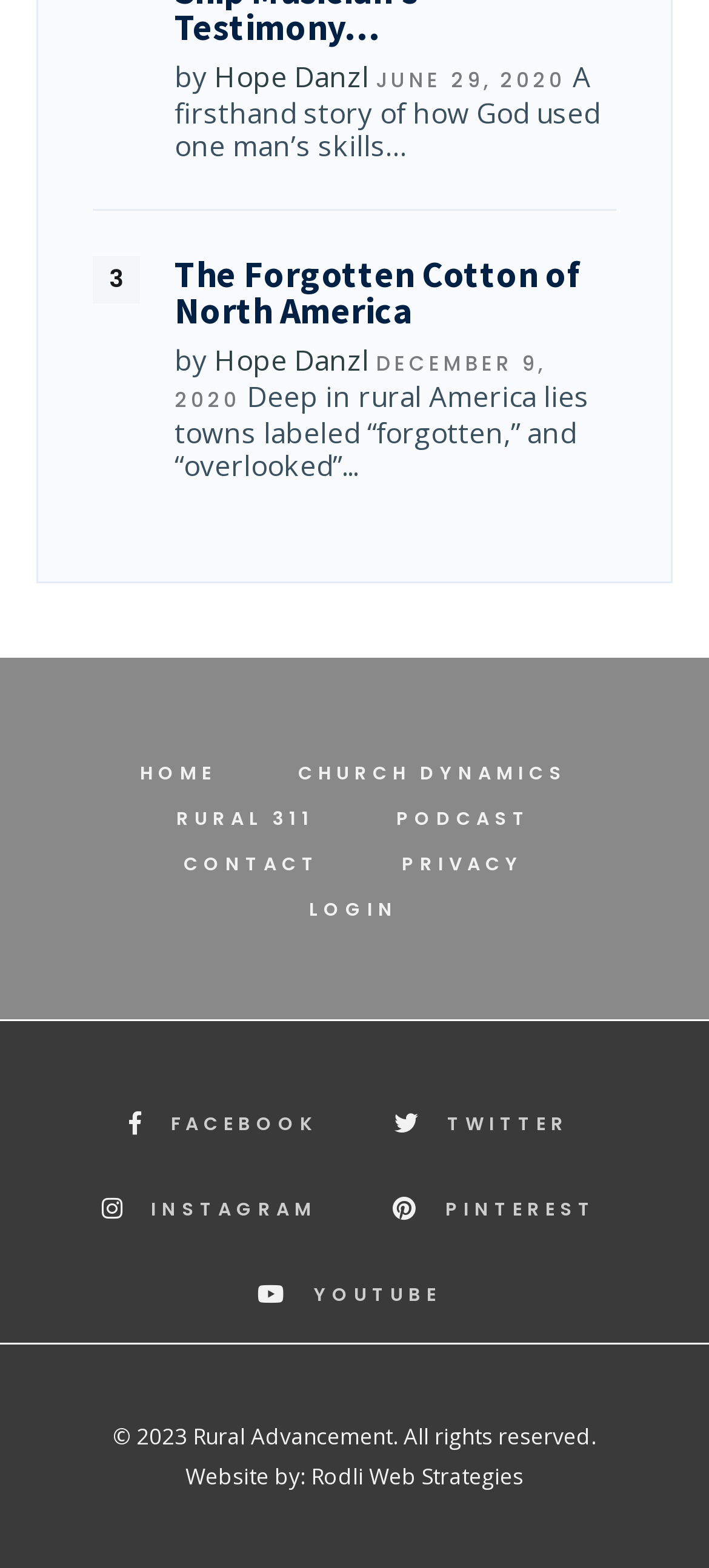Determine the bounding box coordinates of the section to be clicked to follow the instruction: "follow the website on FACEBOOK". The coordinates should be given as four float numbers between 0 and 1, formatted as [left, top, right, bottom].

[0.151, 0.698, 0.495, 0.735]